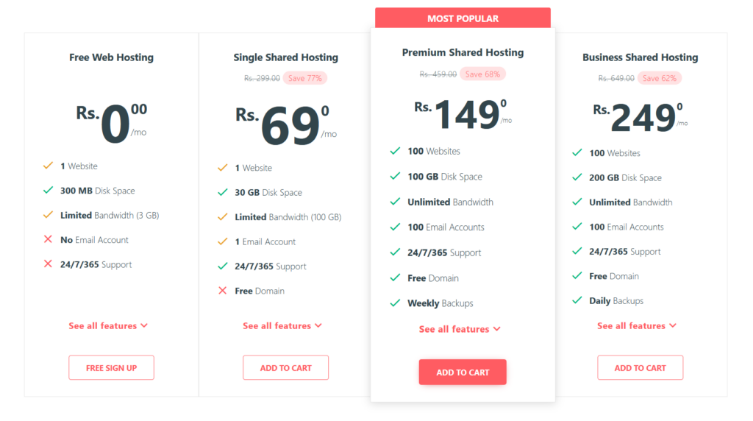Answer the question with a single word or phrase: 
How many email accounts can be created in the Premium Shared Hosting plan?

100